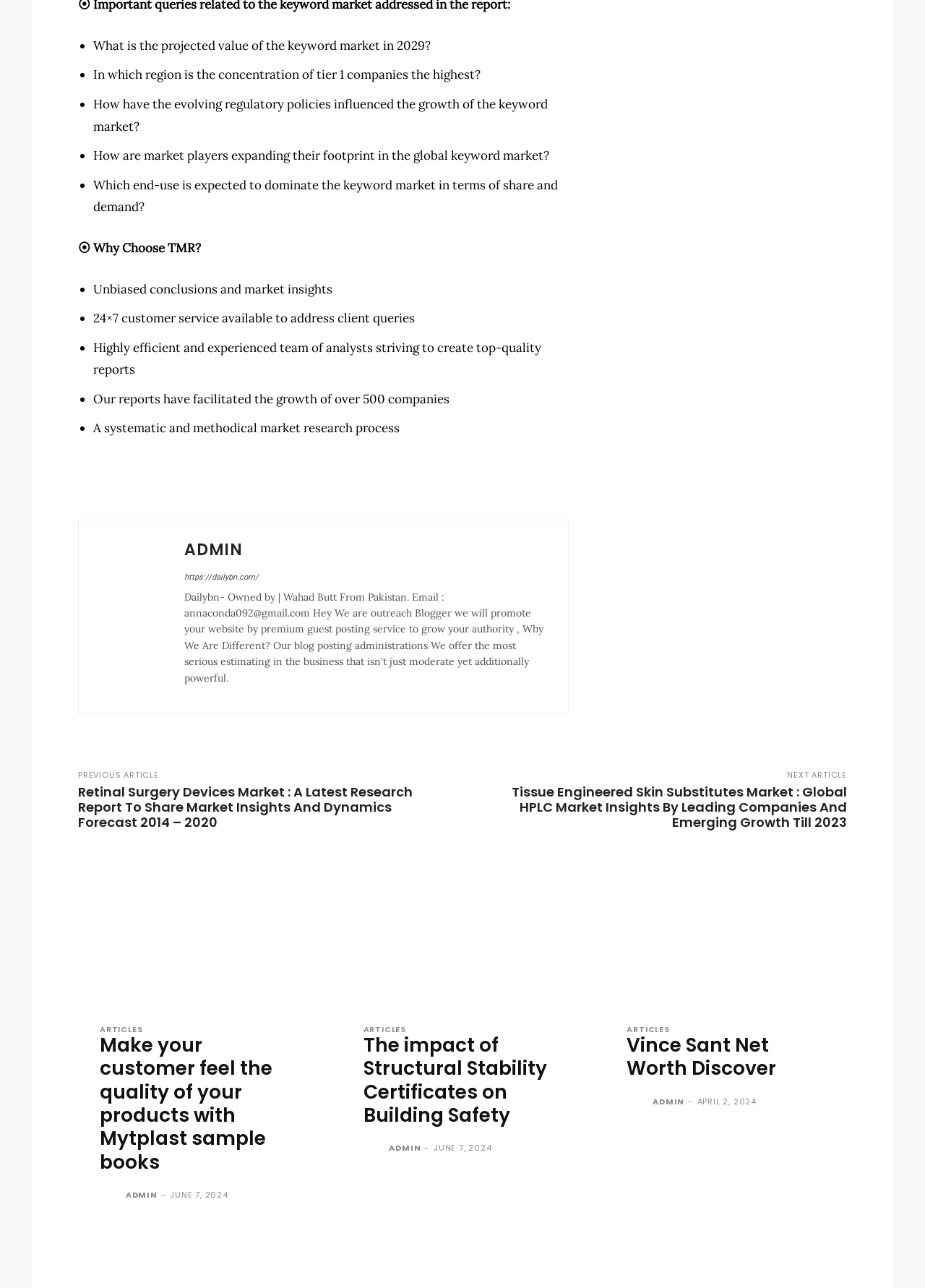Provide a one-word or brief phrase answer to the question:
Who is the author of the articles on this webpage?

Admin